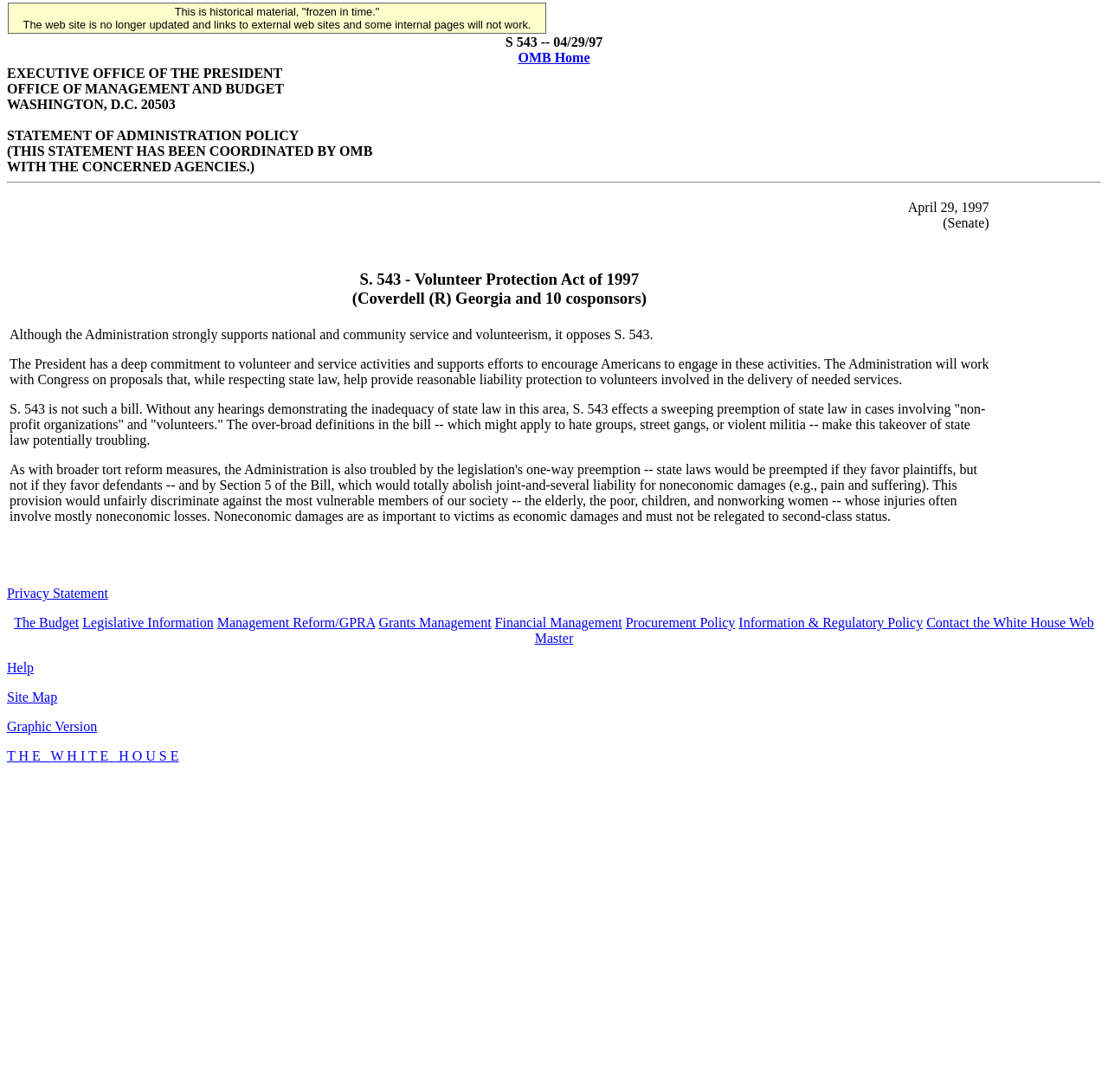Locate the bounding box coordinates for the element described below: "Legislative Information". The coordinates must be four float values between 0 and 1, formatted as [left, top, right, bottom].

[0.074, 0.564, 0.193, 0.577]